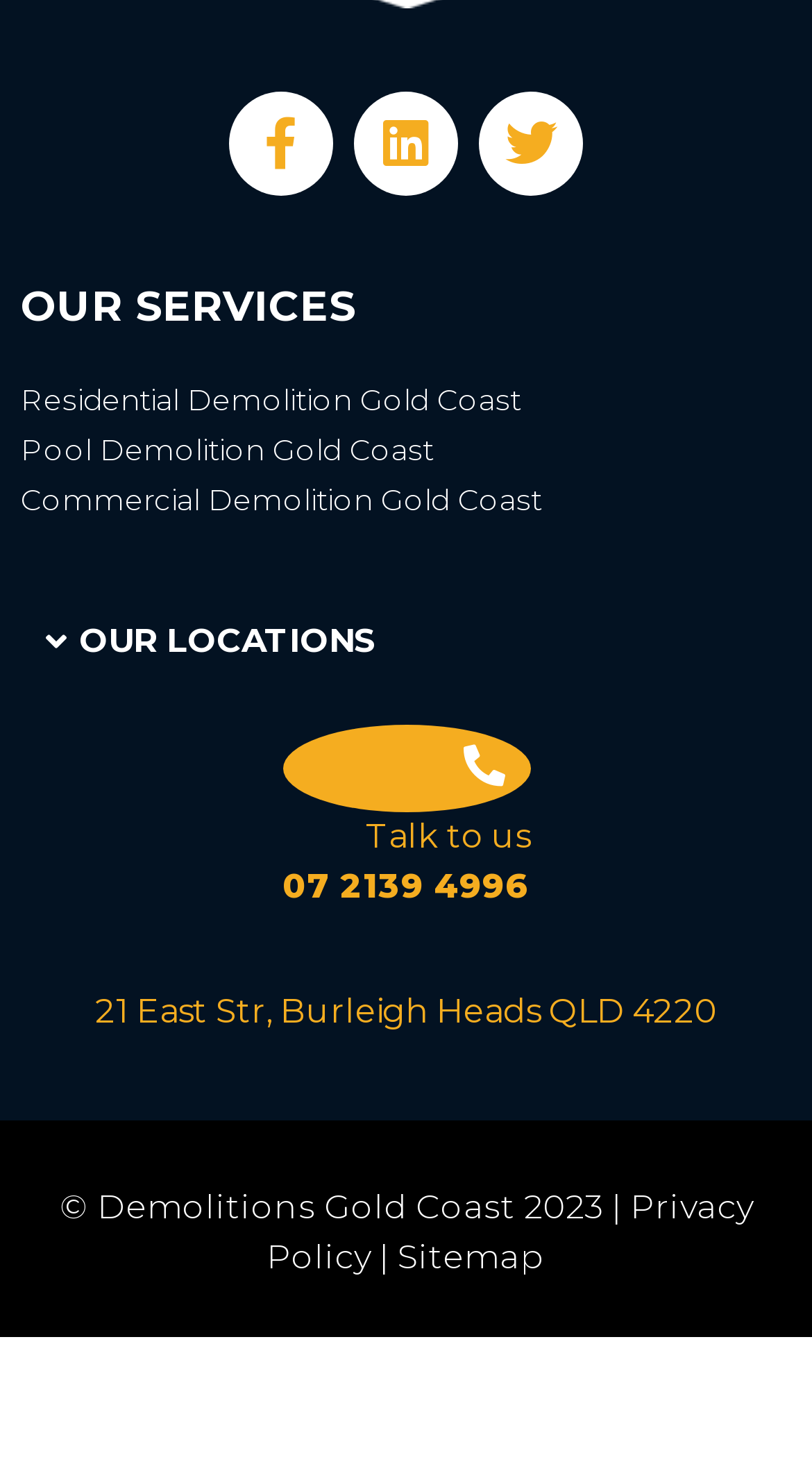Please provide the bounding box coordinates in the format (top-left x, top-left y, bottom-right x, bottom-right y). Remember, all values are floating point numbers between 0 and 1. What is the bounding box coordinate of the region described as: Twitter

[0.59, 0.062, 0.718, 0.133]